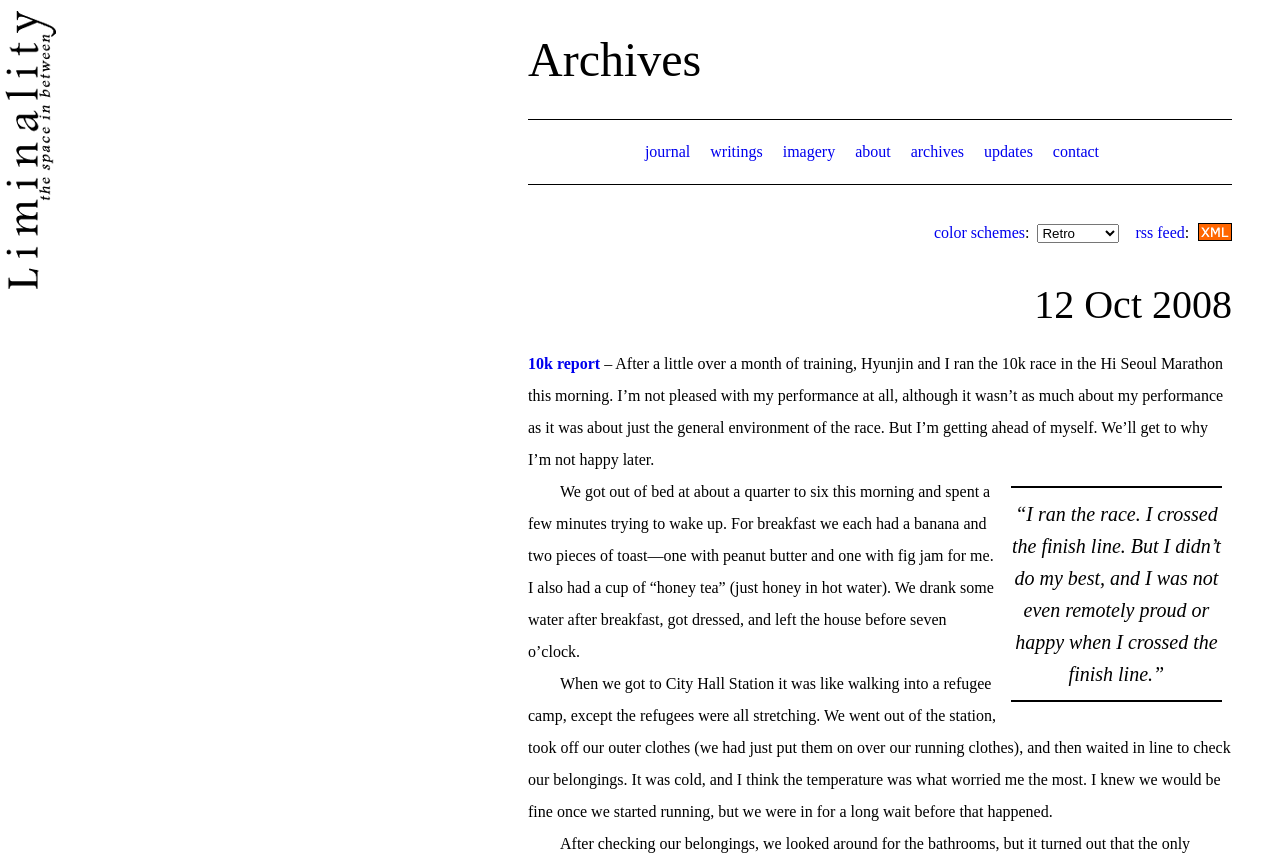Specify the bounding box coordinates of the area that needs to be clicked to achieve the following instruction: "Click on the 'journal' link".

[0.504, 0.168, 0.539, 0.188]